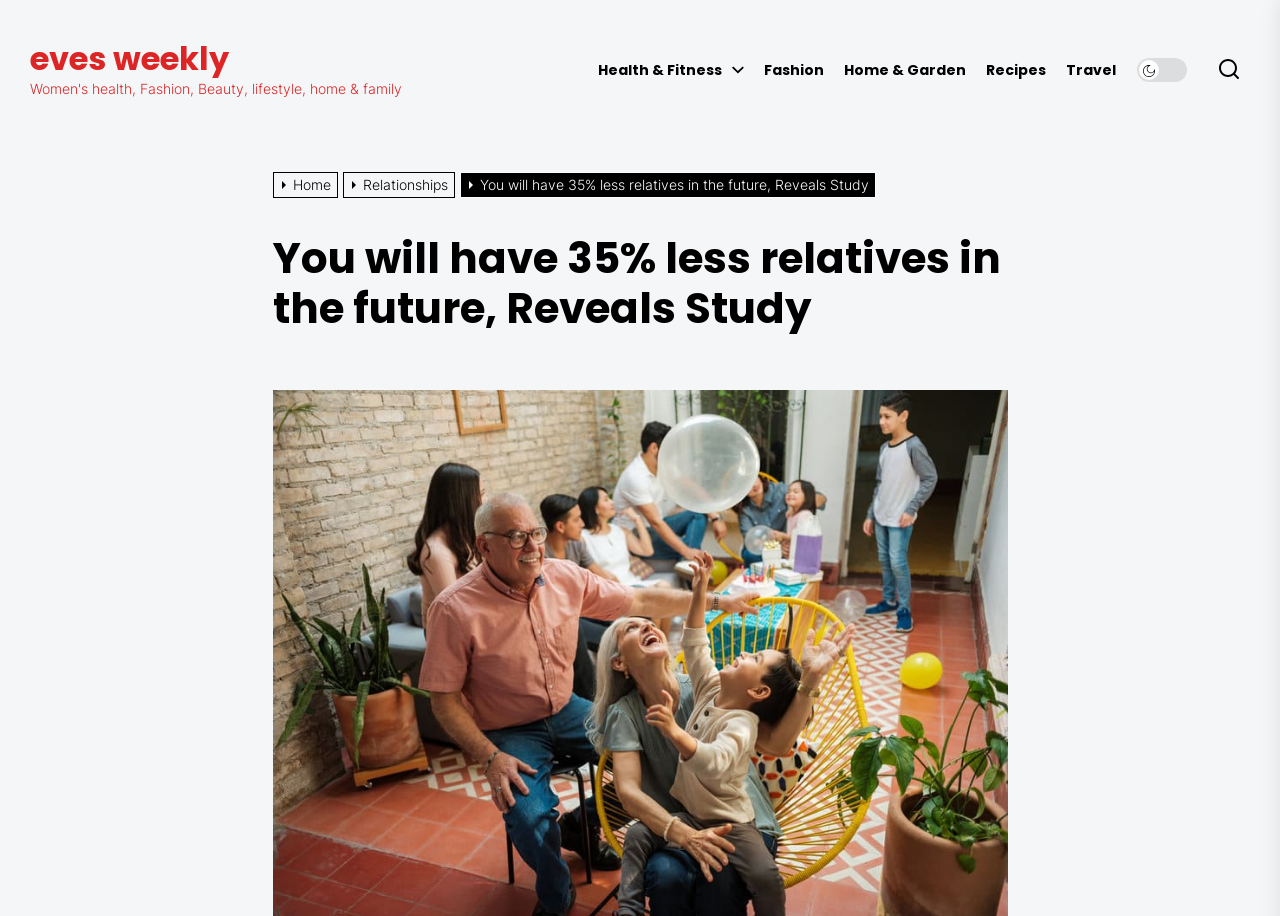Please determine the bounding box coordinates of the element to click in order to execute the following instruction: "click on Home". The coordinates should be four float numbers between 0 and 1, specified as [left, top, right, bottom].

[0.213, 0.192, 0.268, 0.21]